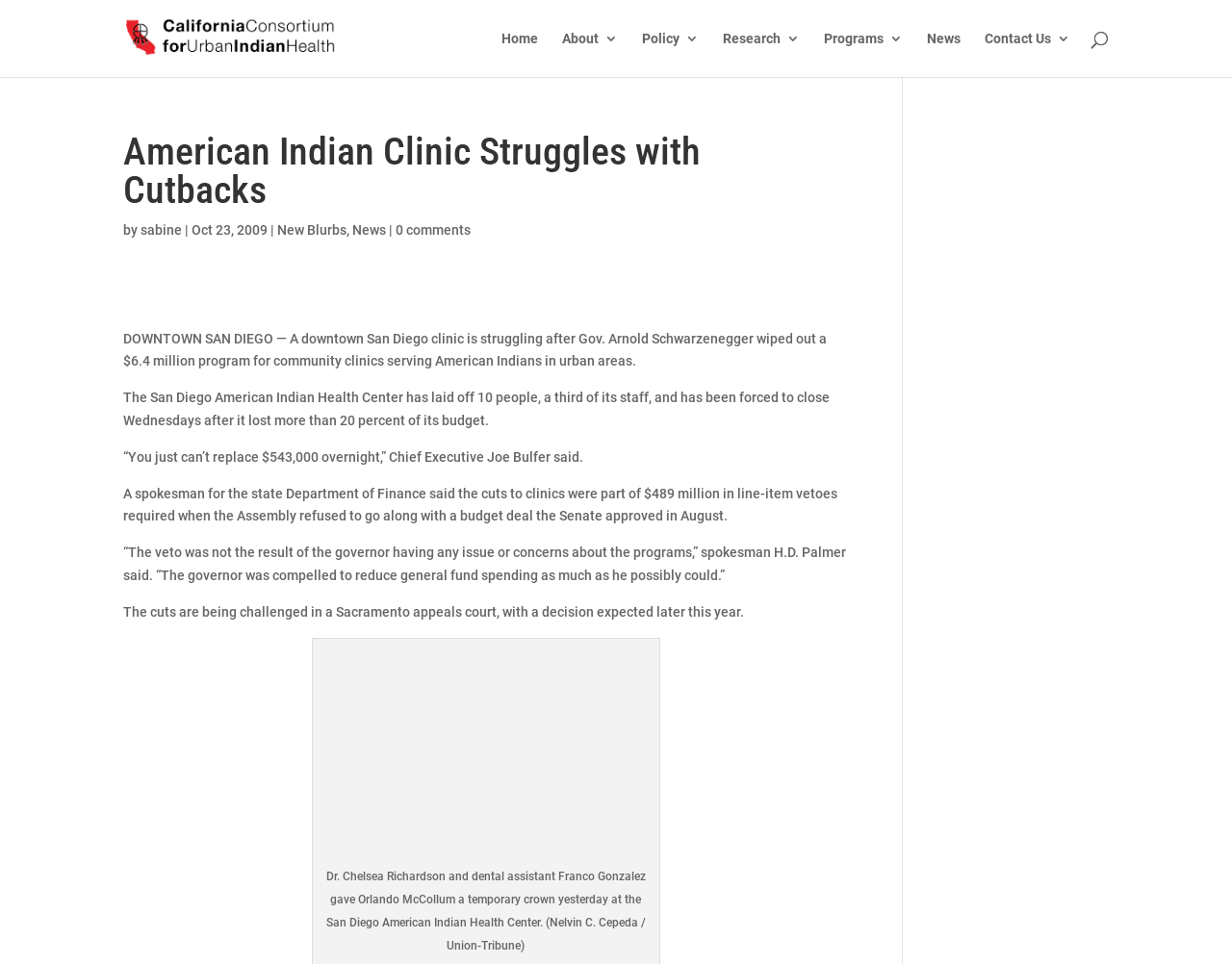Please find the bounding box for the UI component described as follows: "Contact Us".

[0.799, 0.033, 0.869, 0.08]